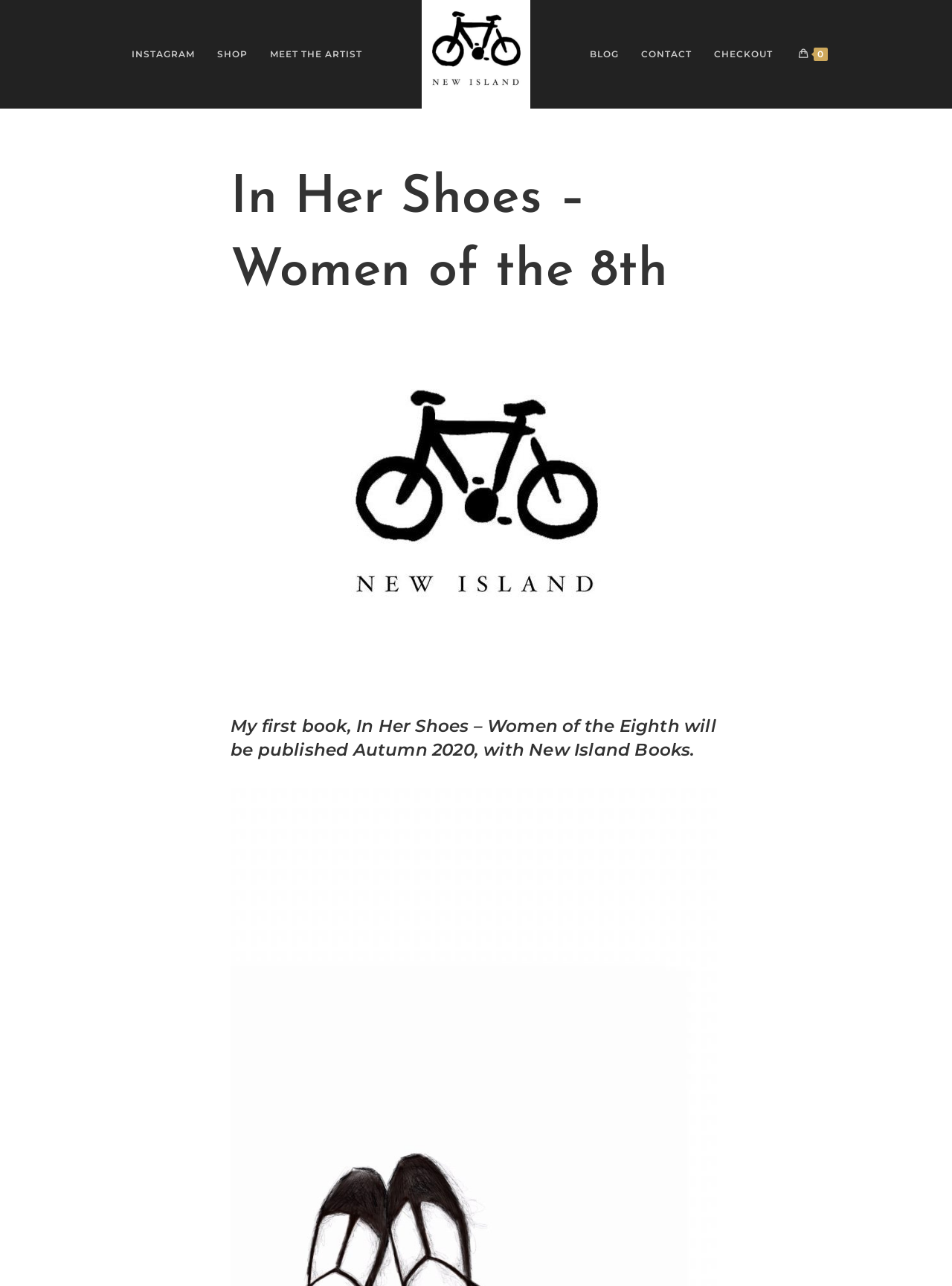Based on the image, please respond to the question with as much detail as possible:
How many navigation links are there?

There are 7 navigation links: 'INSTAGRAM', 'SHOP', 'MEET THE ARTIST', 'Erin Darcy', 'BLOG', 'CONTACT', and 'CHECKOUT'.